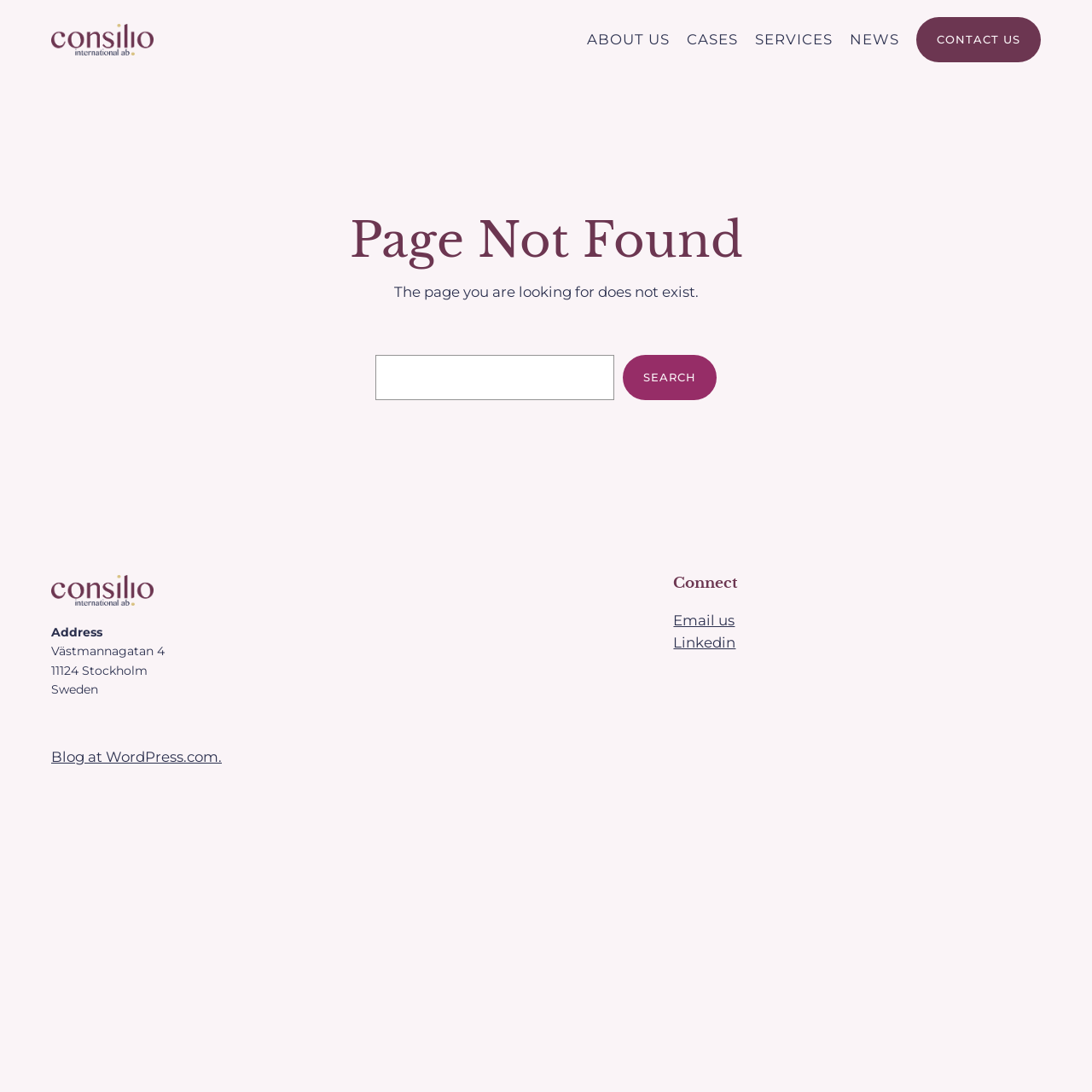What is the company name?
Please respond to the question with as much detail as possible.

The company name can be found in the top-left corner of the webpage, where it is written as a link and an image. It is also mentioned in the footer section of the webpage.